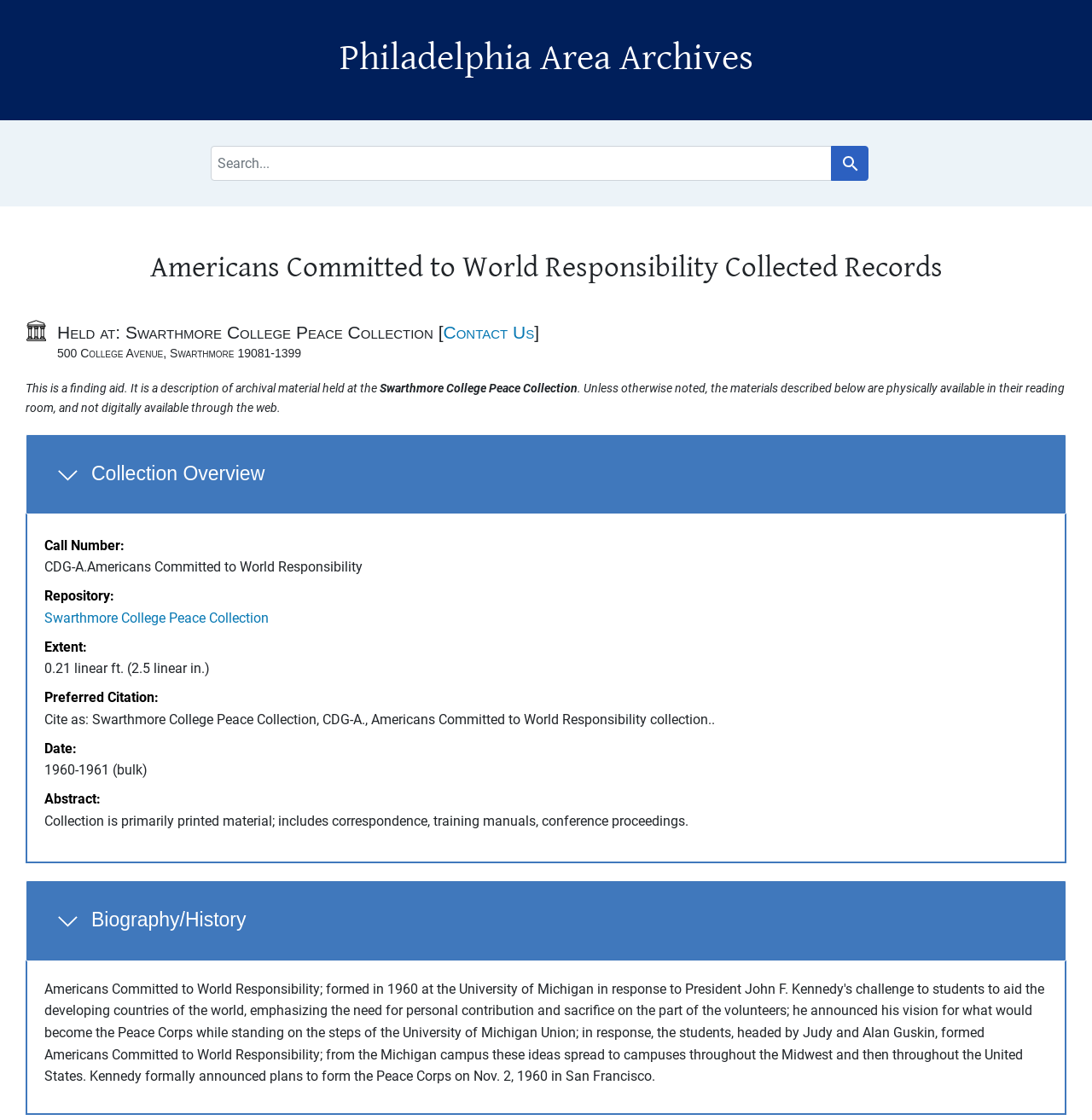What is the extent of the collection?
Please provide a single word or phrase as the answer based on the screenshot.

0.21 linear ft. (2.5 linear in.)